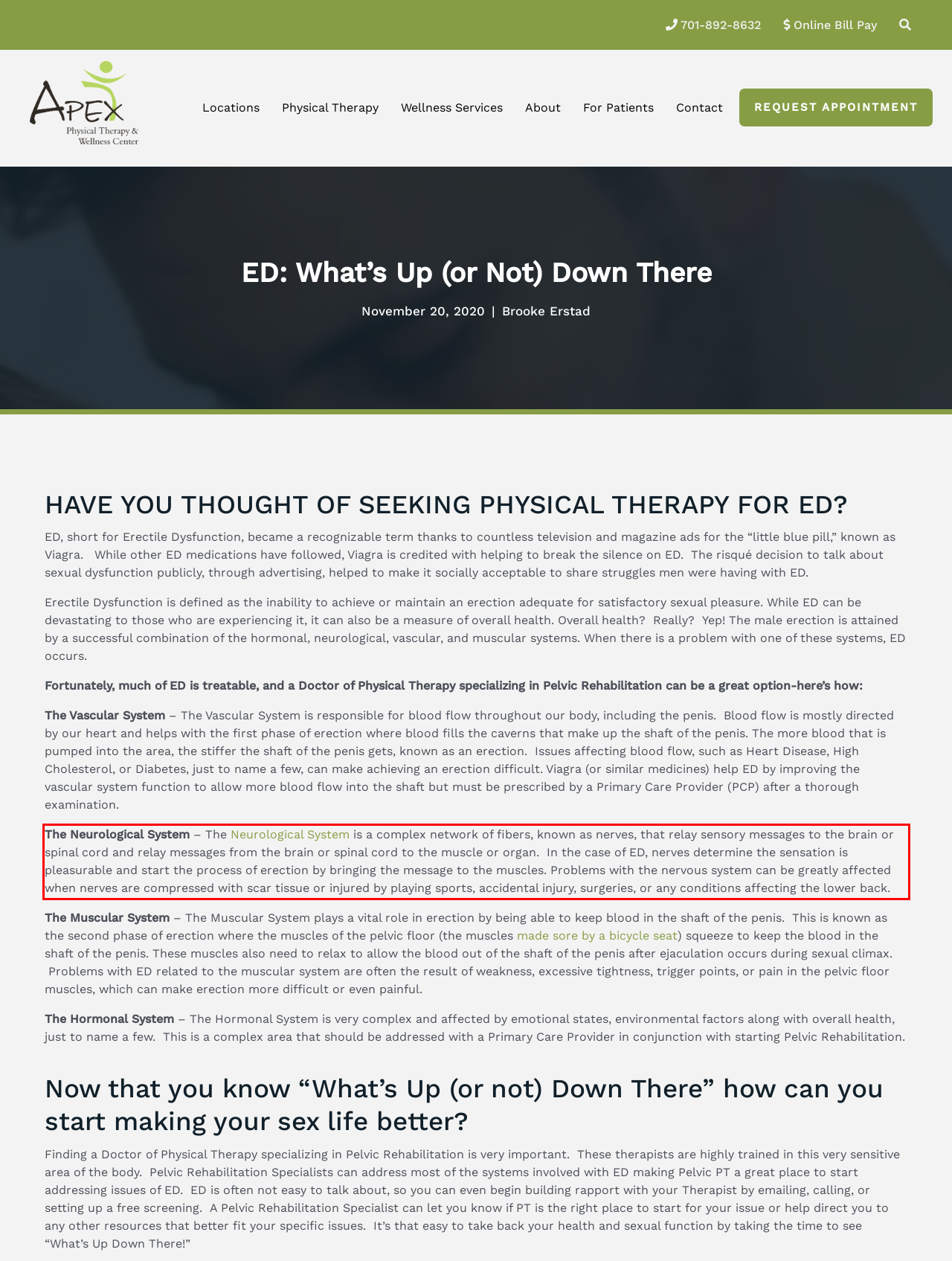Analyze the red bounding box in the provided webpage screenshot and generate the text content contained within.

The Neurological System – The Neurological System is a complex network of fibers, known as nerves, that relay sensory messages to the brain or spinal cord and relay messages from the brain or spinal cord to the muscle or organ. In the case of ED, nerves determine the sensation is pleasurable and start the process of erection by bringing the message to the muscles. Problems with the nervous system can be greatly affected when nerves are compressed with scar tissue or injured by playing sports, accidental injury, surgeries, or any conditions affecting the lower back.